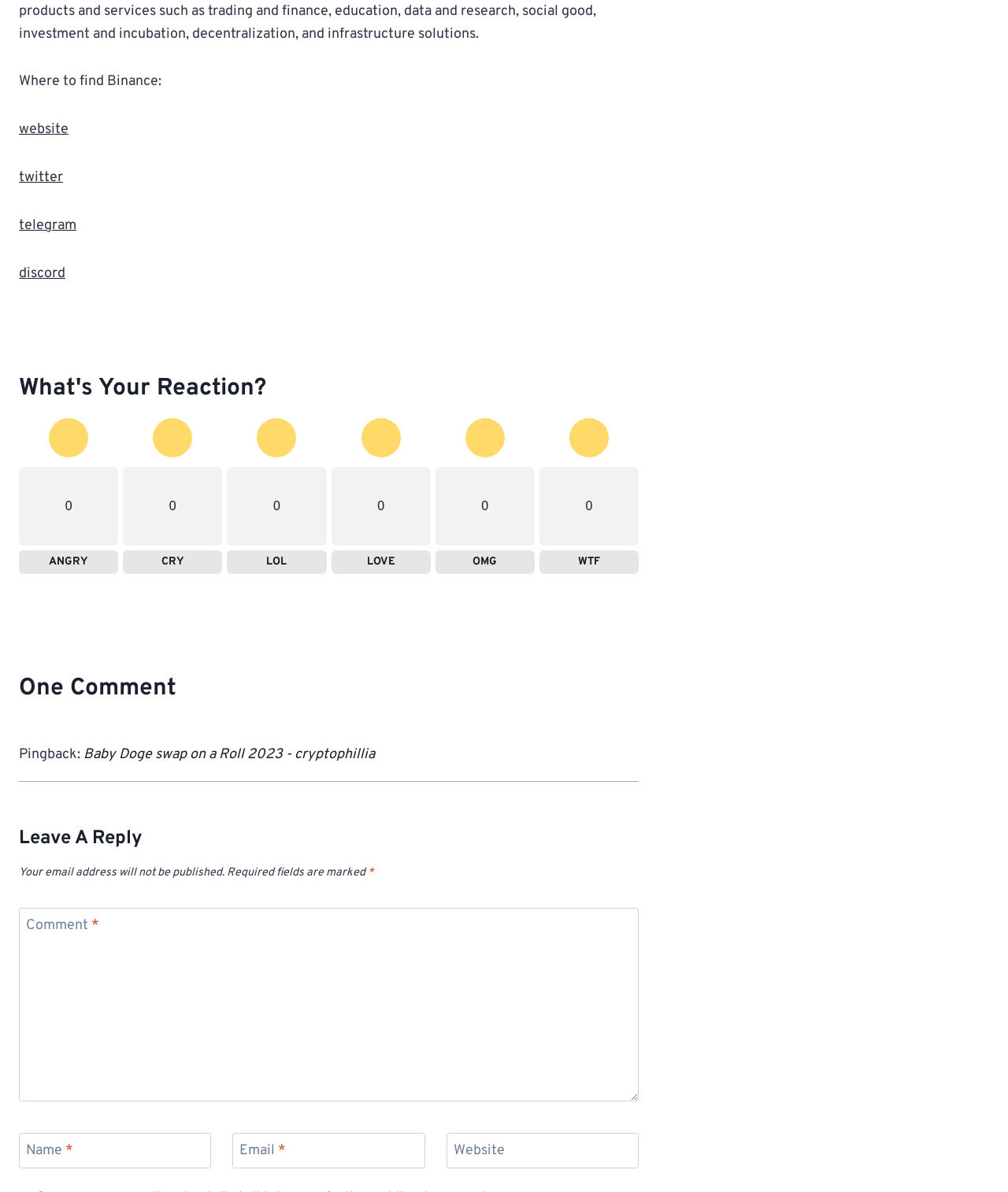Specify the bounding box coordinates of the area that needs to be clicked to achieve the following instruction: "Enter your name".

[0.019, 0.951, 0.21, 0.98]